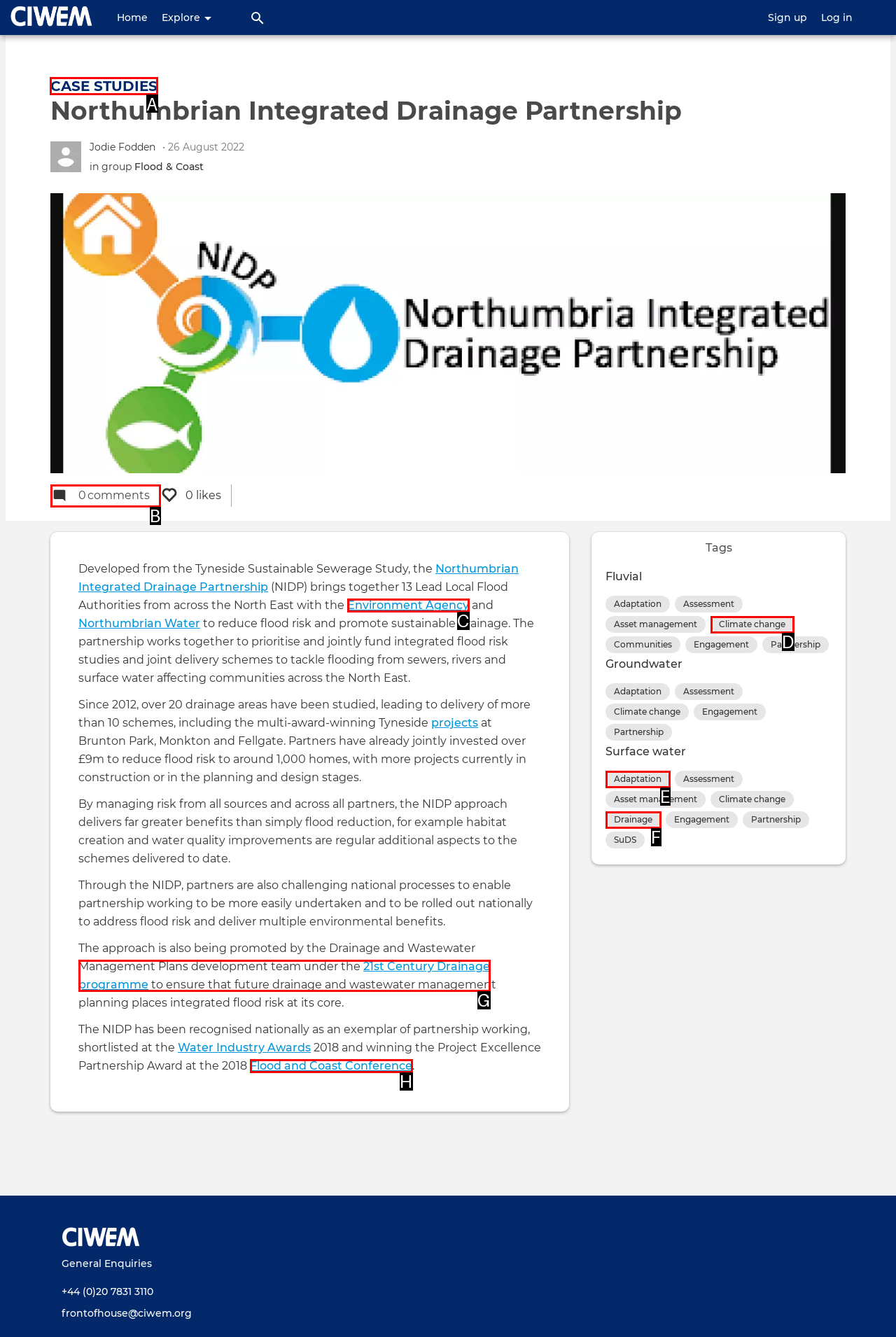Tell me the letter of the UI element I should click to accomplish the task: Explore the 'CASE STUDIES' section based on the choices provided in the screenshot.

A